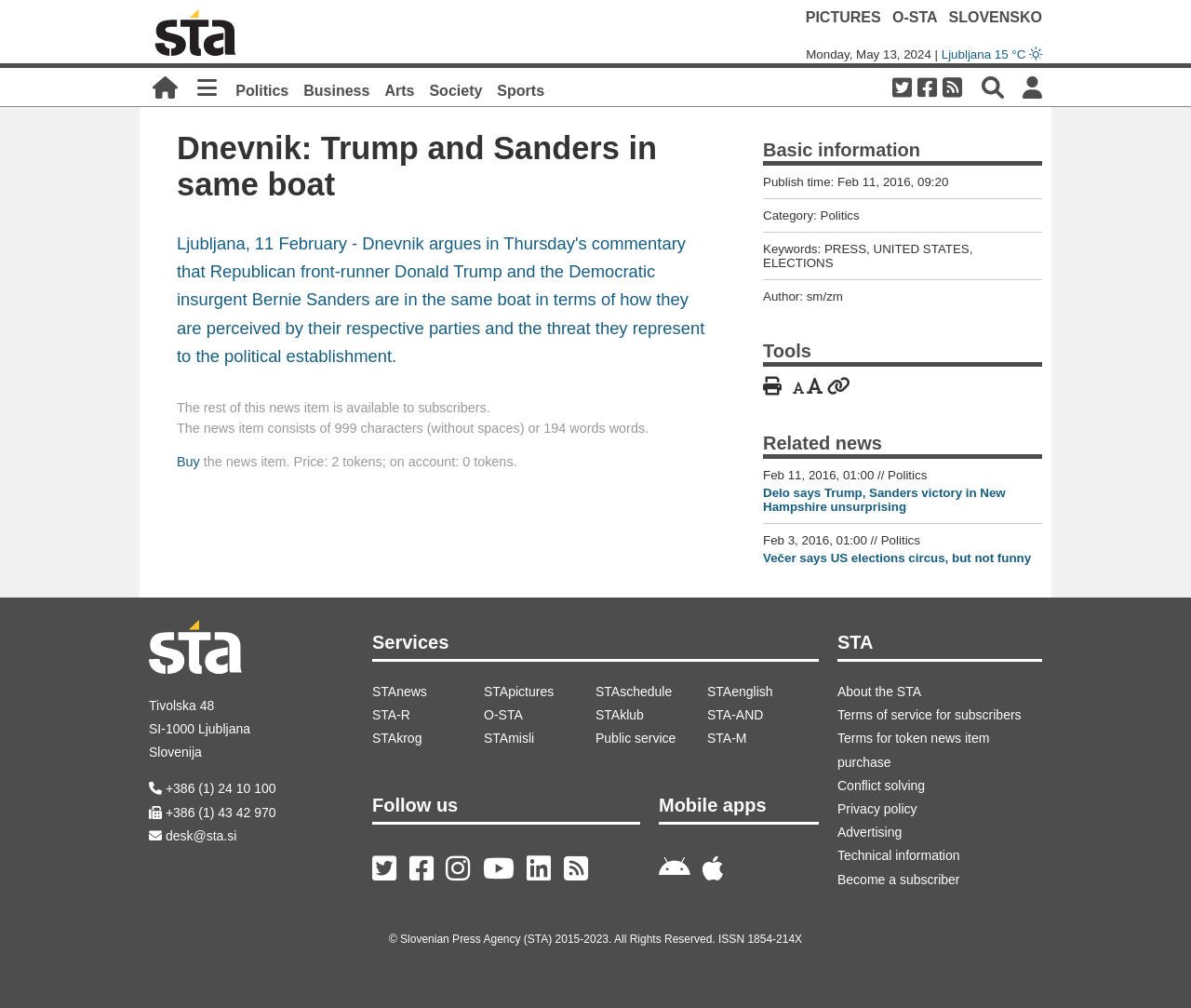Generate a comprehensive description of the webpage.

The webpage appears to be a news article from Dnevnik, a Slovenian news outlet. At the top of the page, there is a header section with several links, including "STA", "PICTURES", "O-STA", and "SLOVENSKO". Below this, there is a time stamp indicating the date and time the article was published, which is Monday, May 13, 2024. 

To the left of the time stamp, there is a section with several links to different categories, including "Politics", "Business", "Arts", "Society", and "Sports". 

The main article is titled "Dnevnik: Trump and Sanders in same boat" and is located below the header section. The article appears to be a commentary on the 2016 US presidential election, comparing the campaigns of Donald Trump and Bernie Sanders. However, the full text of the article is only available to subscribers.

Below the article, there is a section with additional information, including the publication time, category, and keywords. There are also links to related news articles, including "Delo says Trump, Sanders victory in New Hampshire unsurprising" and "Večer says US elections circus, but not funny".

At the bottom of the page, there is a footer section with contact information for STA d.o.o. Ljubljana, including their address, phone number, and email address. There are also links to various services, including STAnews, STApictures, and STAschedule.